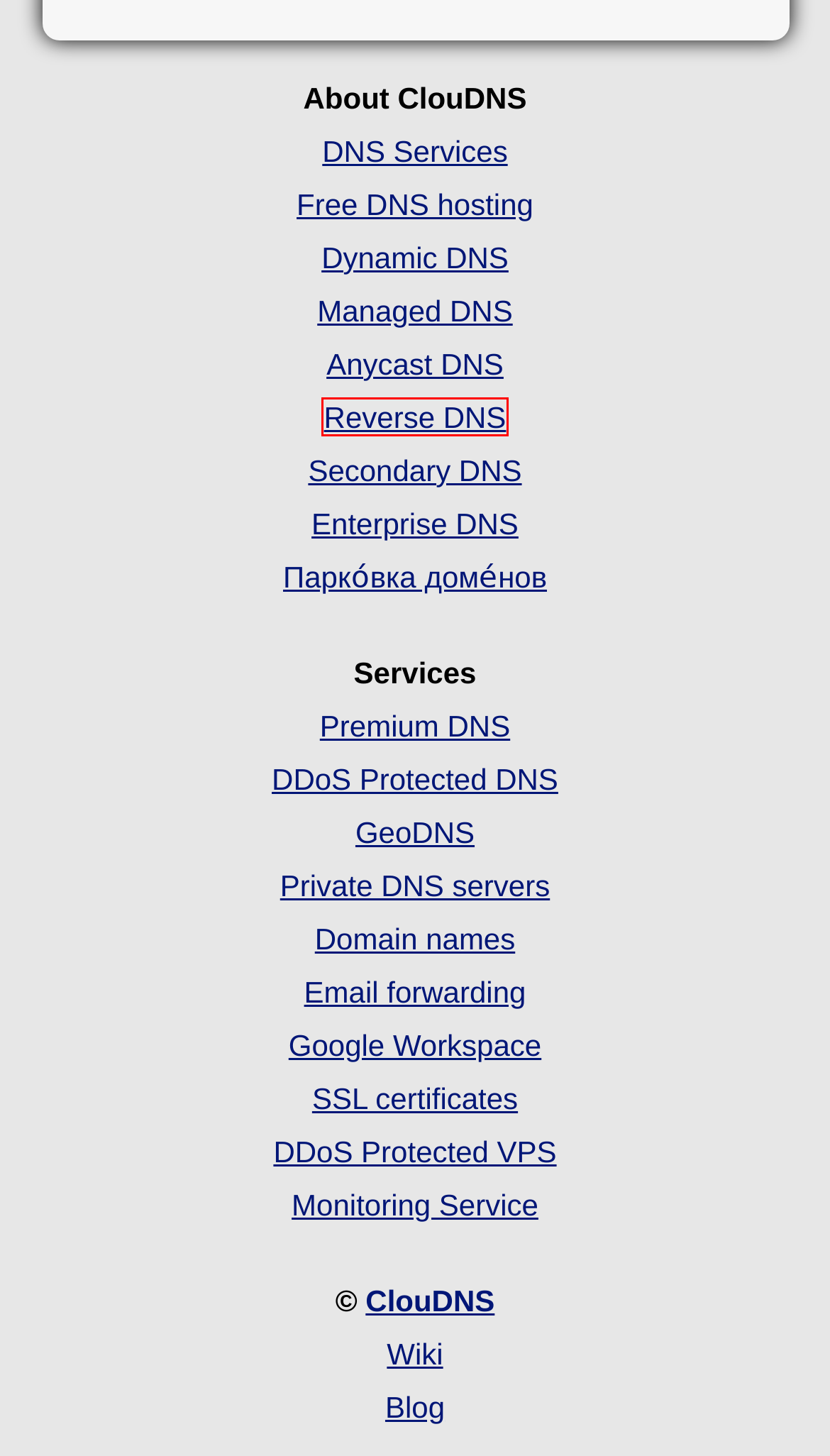Review the webpage screenshot and focus on the UI element within the red bounding box. Select the best-matching webpage description for the new webpage that follows after clicking the highlighted element. Here are the candidates:
A. ClouDNS Blog - Articles about DNS Hosting and Cloud Technologies
B. DNS services | ClouDNS
C. Buy SSL Certificates Cheap | ClouDNS
D. Anycast DNS. Test for Free | ClouDNS
E. Reverse DNS Service. Test for Free | ClouDNS
F. Free Monitoring Service | ClouDNS
G. Premium DNS hosting plans. Test for Free | ClouDNS
H. Secondary DNS Services. Test for Free | ClouDNS

E